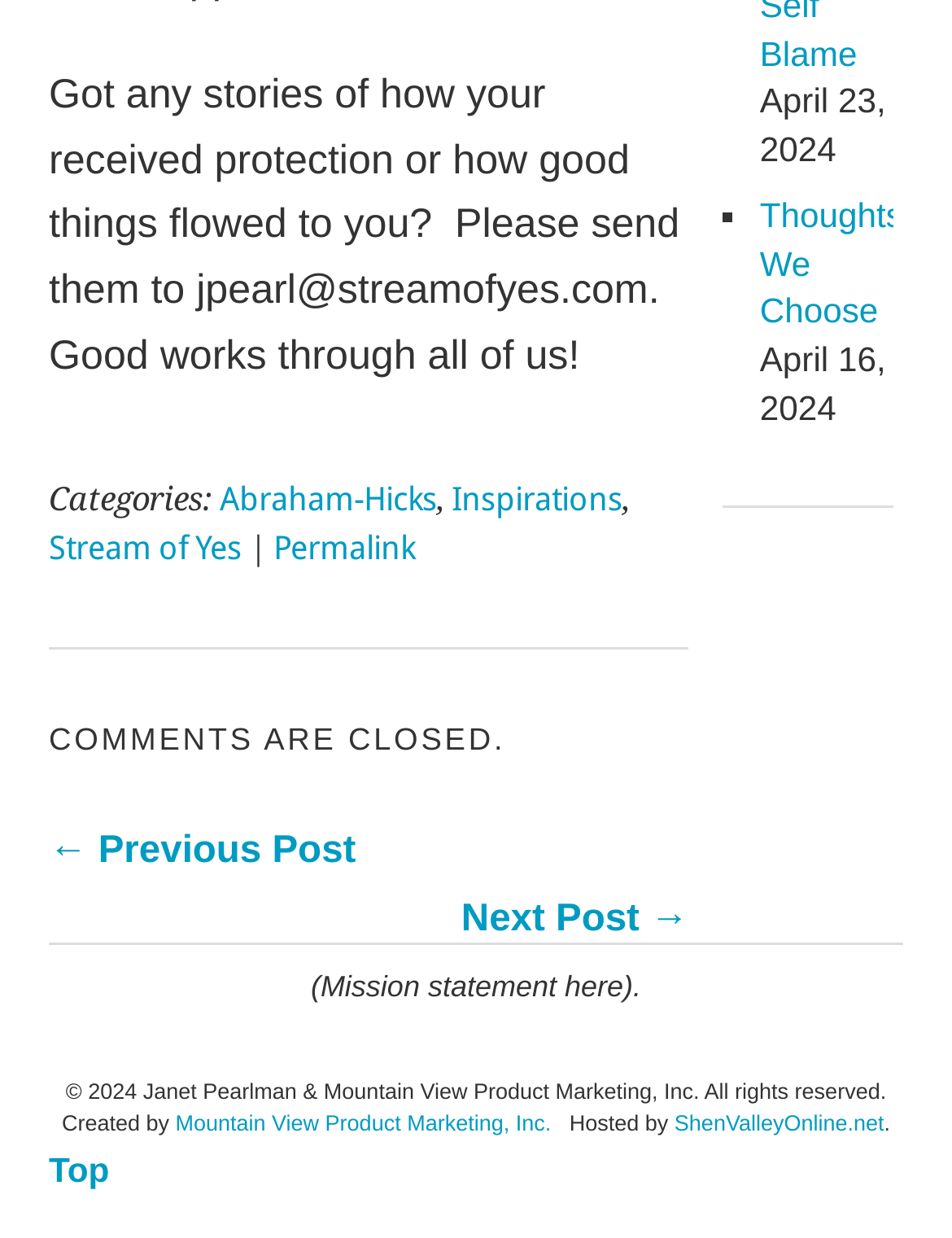Determine the bounding box coordinates of the clickable region to follow the instruction: "Read Thoughts We Choose post".

[0.798, 0.158, 0.949, 0.267]